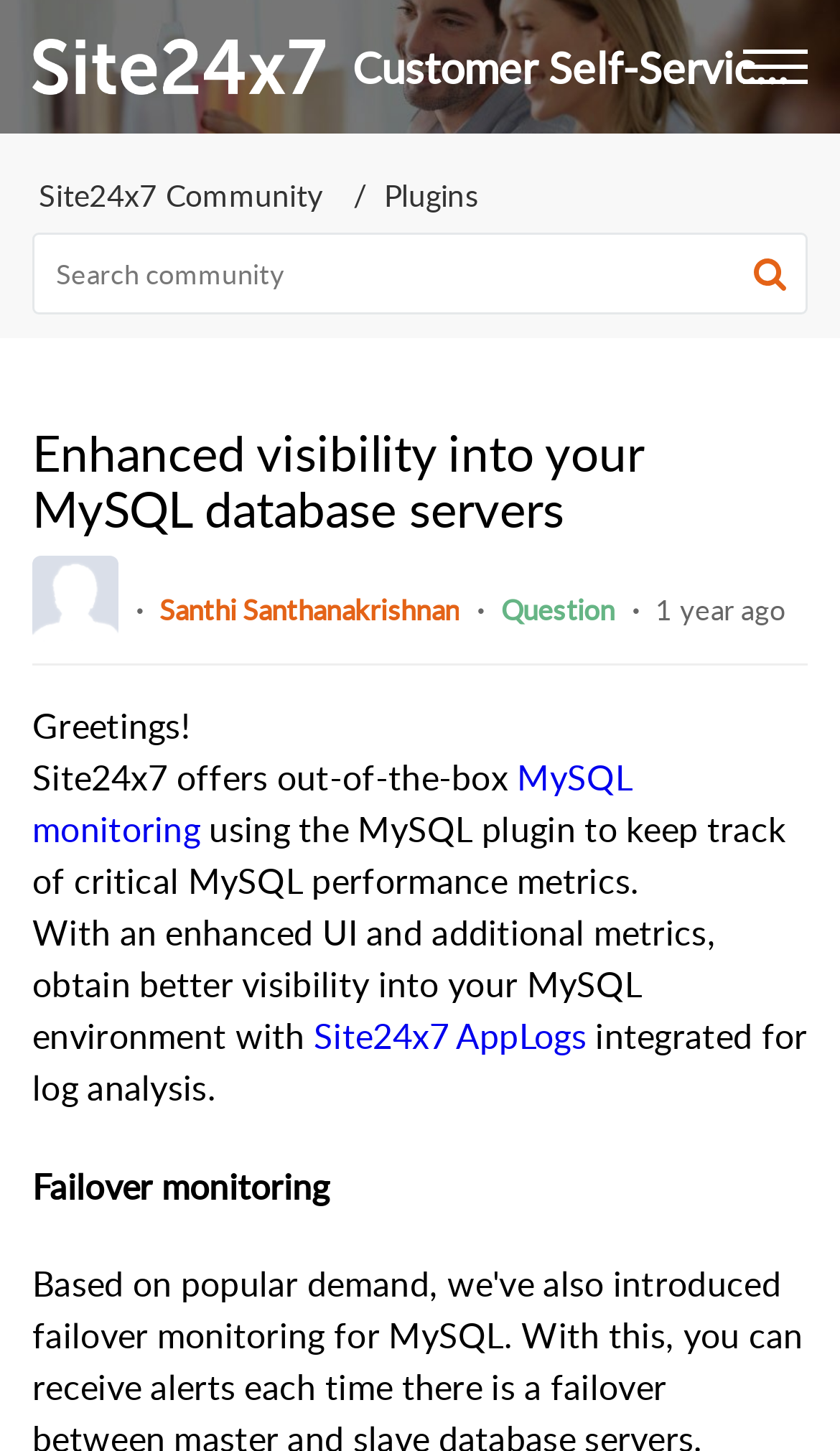Identify and generate the primary title of the webpage.

Enhanced visibility into your MySQL database servers